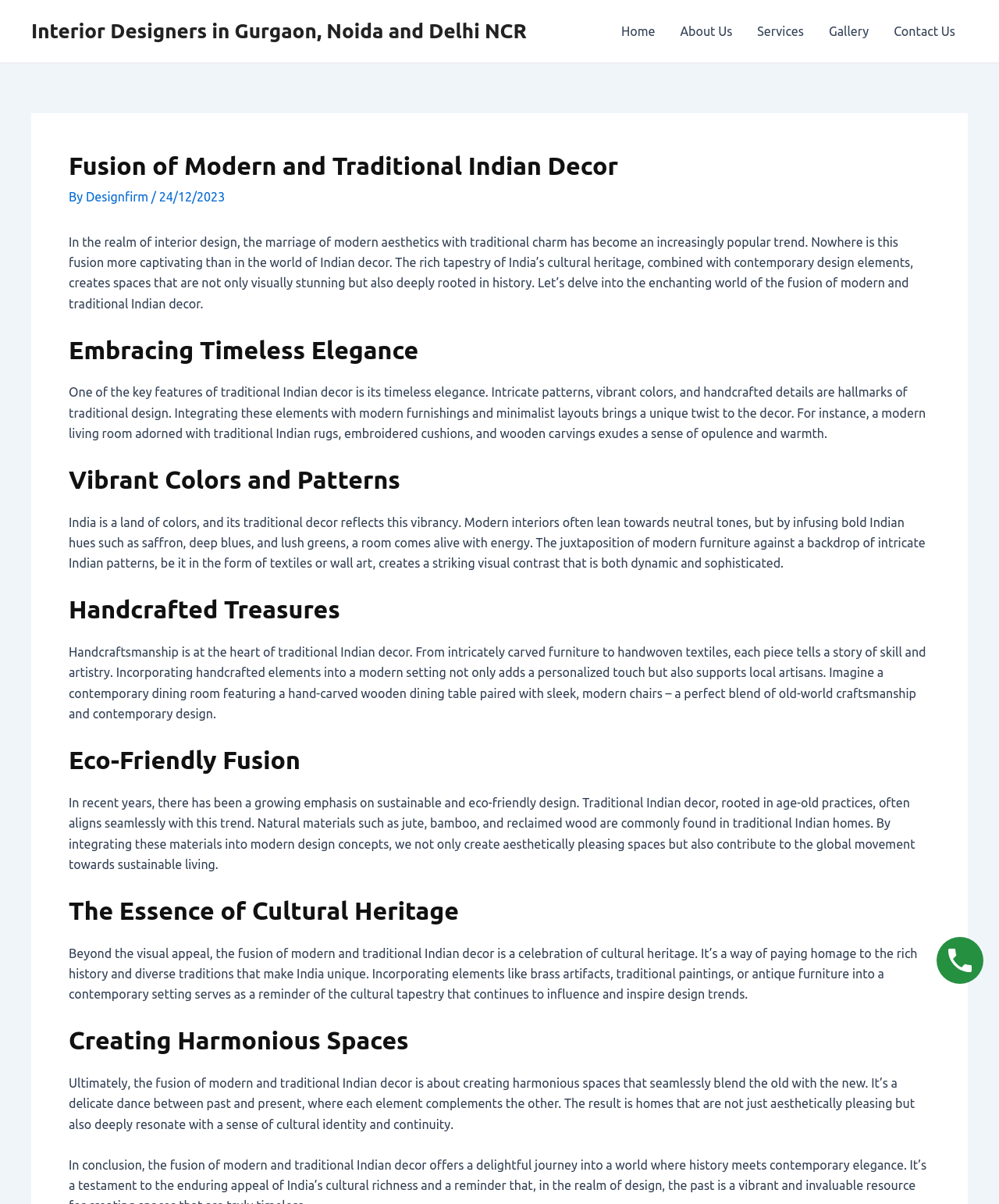Please locate the bounding box coordinates of the element that should be clicked to complete the given instruction: "Read more about 'Designfirm'".

[0.086, 0.158, 0.151, 0.17]